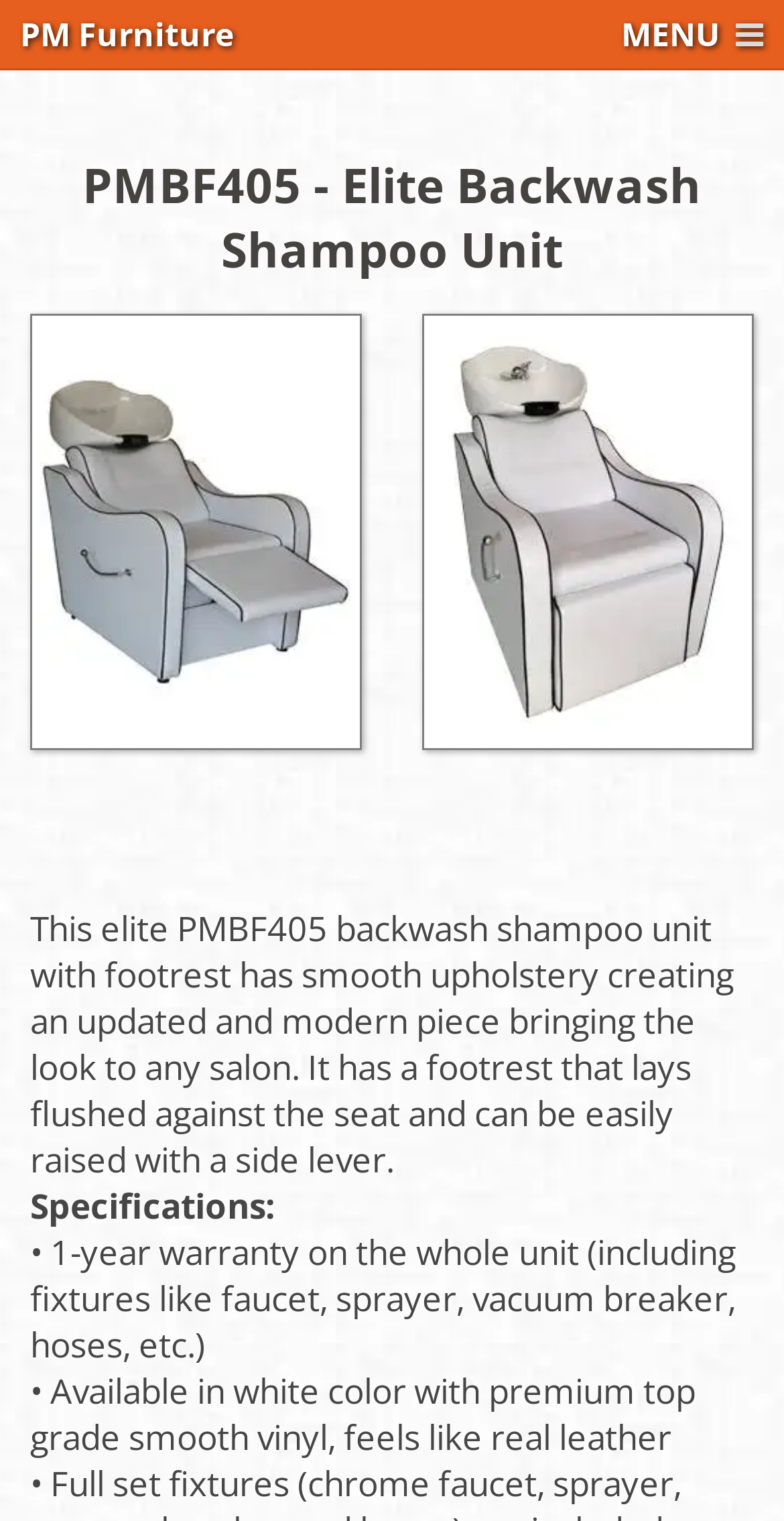What is the purpose of the side lever?
Provide a comprehensive and detailed answer to the question.

The answer can be found in the product description section of the webpage, where it is mentioned that the footrest 'can be easily raised with a side lever'.